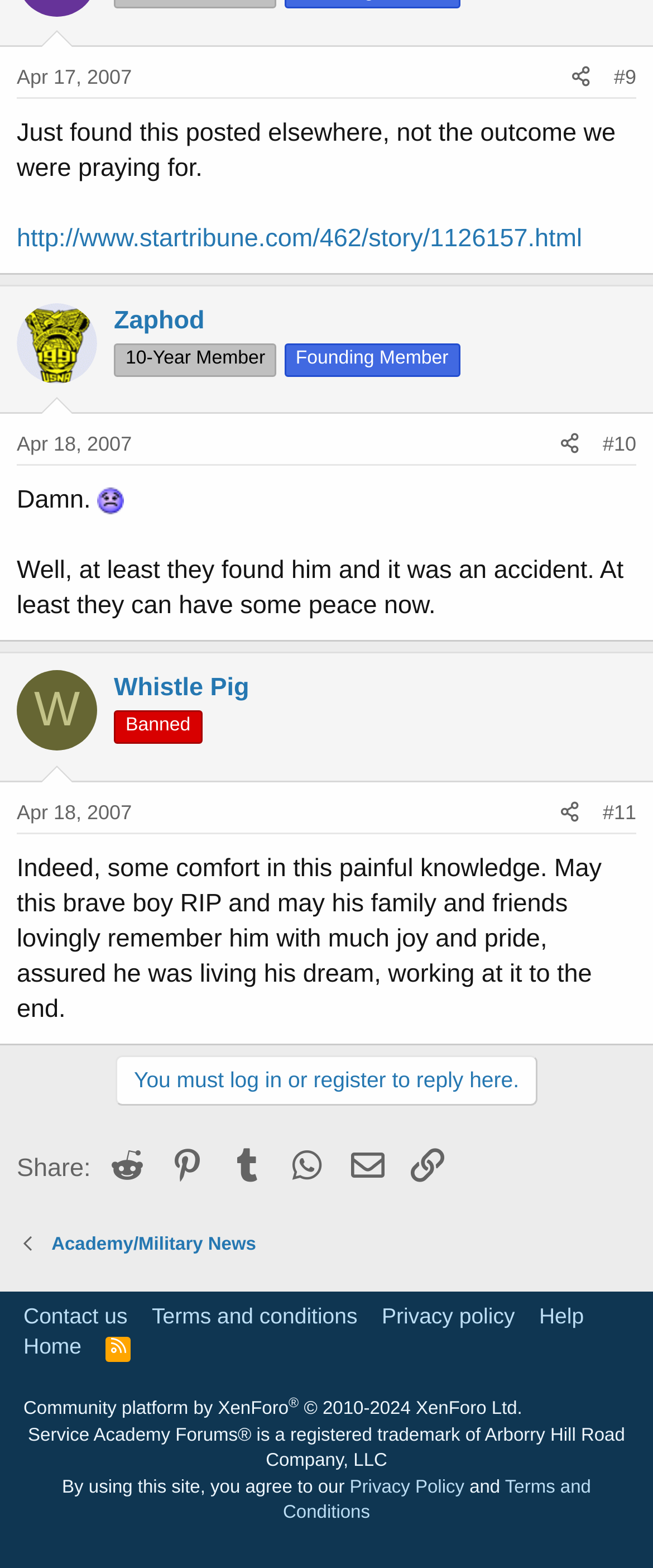Carefully examine the image and provide an in-depth answer to the question: What is the date of the first article?

I looked at the first 'article' element [899] and found a 'time' element [1140] with the text 'Apr 17, 2007 at 10:30 PM', which indicates the date of the first article.